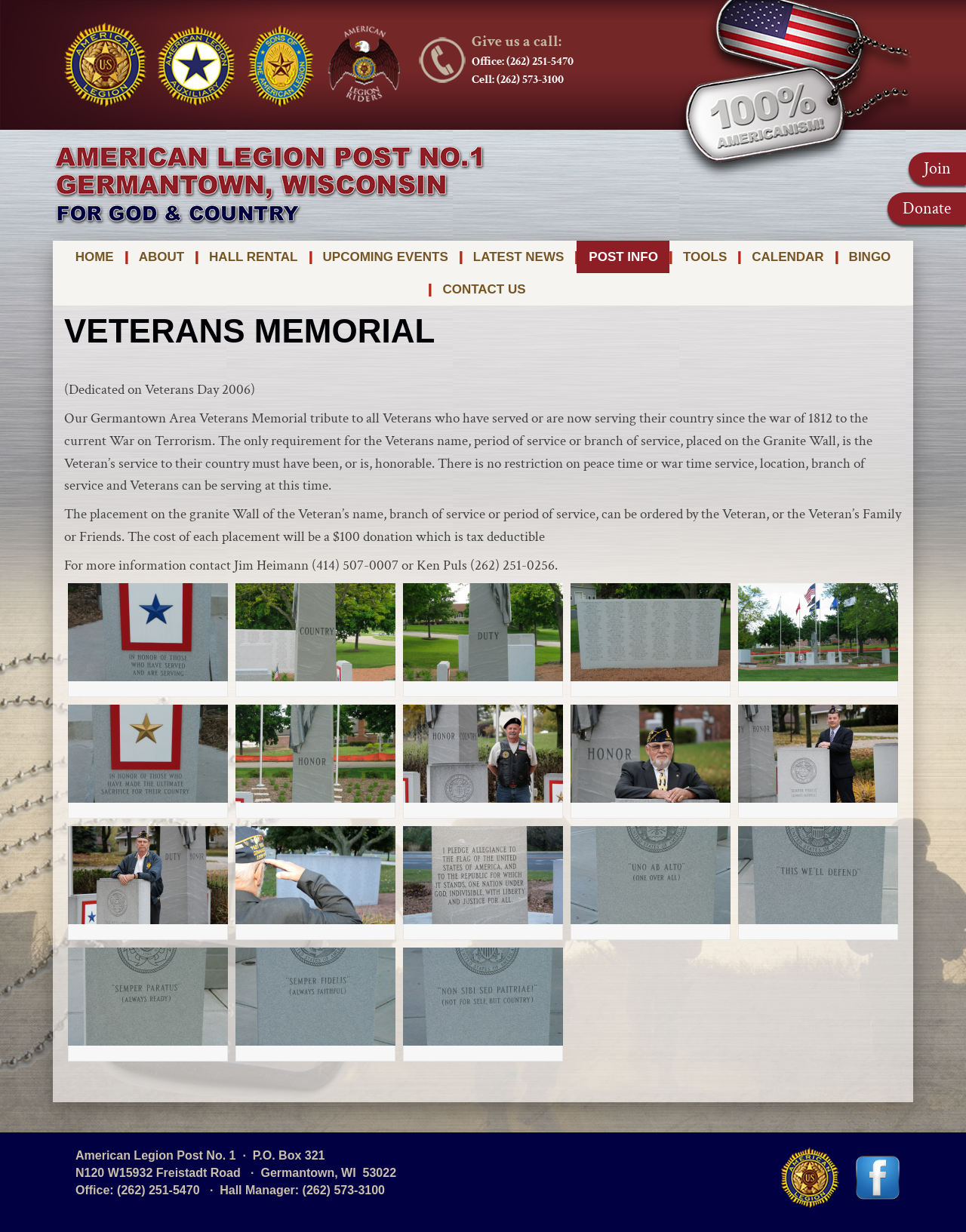Illustrate the webpage with a detailed description.

The webpage is dedicated to the Germantown Area Veterans Memorial, which was dedicated on Veterans Day in 2006. At the top of the page, there is a link to "American Legion Post No. 1" and an image with the same name. Below this, there is a section with contact information, including a phone number and a call to action to "Give us a call." 

To the right of this section, there is an image with the text "100% Americanism." Above this image, there are links to "Join" and "Donate." 

The main content of the page is divided into sections. The first section describes the Veterans Memorial, stating that it is a tribute to all veterans who have served or are currently serving their country since the War of 1812. The memorial is open to all veterans, regardless of their branch of service or time of service, as long as their service was honorable. 

Below this section, there is information on how to place a veteran's name, branch of service, or period of service on the granite wall, which requires a $100 donation. There is also contact information for Jim Heimann and Ken Puls, who can be reached for more information.

The next section features a series of links with images, each representing a different aspect of the memorial, such as "Blue Star," "Country," "Duty," and "Engraved Panel." These links are arranged in a grid-like pattern, with five links per row.

At the bottom of the page, there is a section with the address and contact information for American Legion Post No. 1, including a mailing address, phone number, and email address.